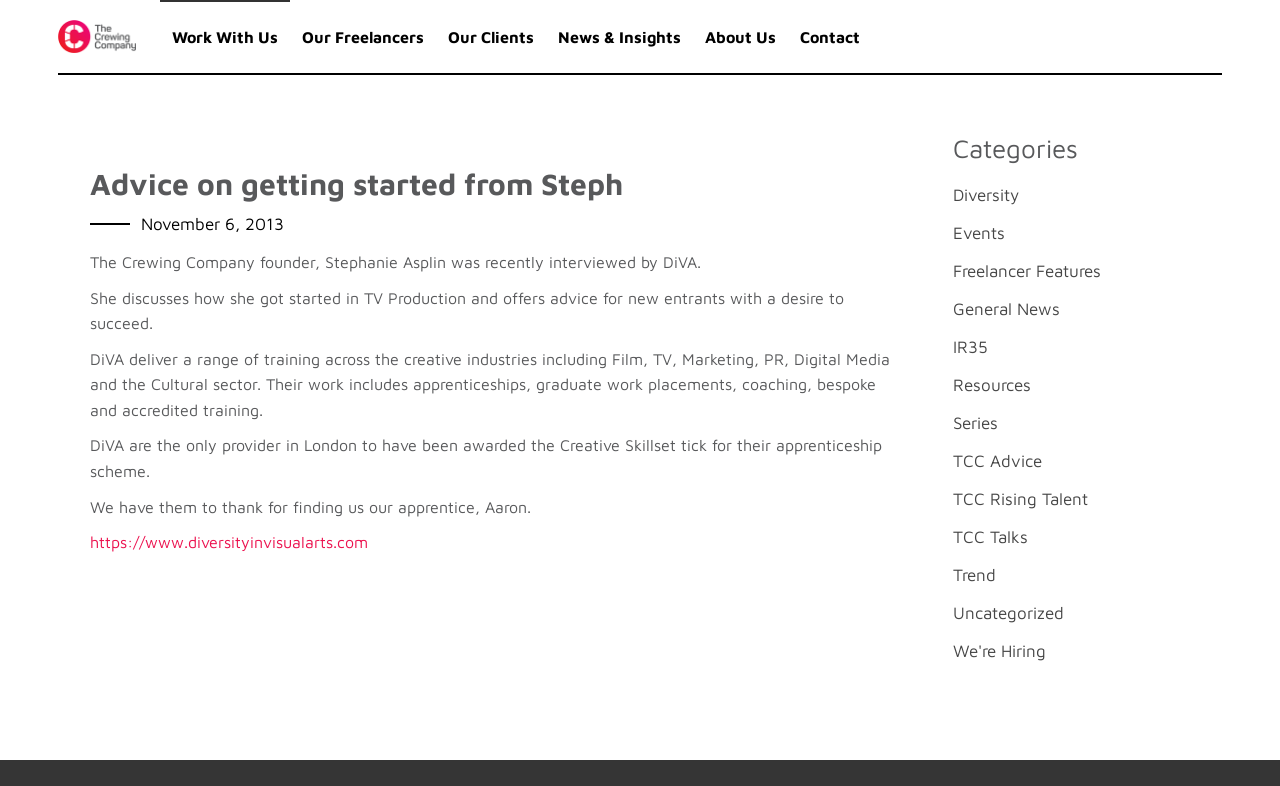Find and indicate the bounding box coordinates of the region you should select to follow the given instruction: "View News & Insights".

[0.427, 0.036, 0.542, 0.057]